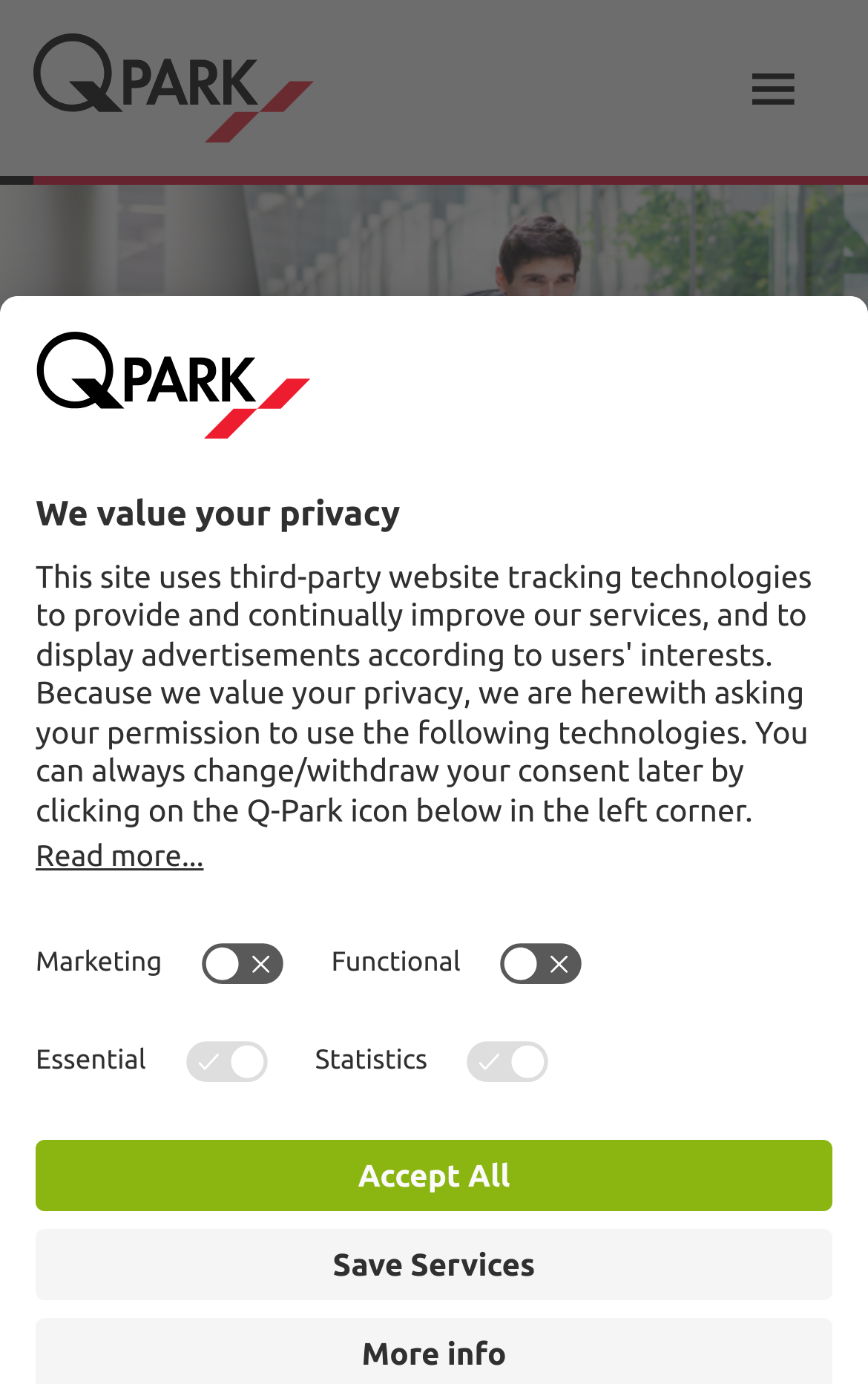Please look at the image and answer the question with a detailed explanation: How many buttons are there in the top-right corner?

In the top-right corner of the webpage, there is a single button labeled as 'Toggle navigation'. This button is used to toggle the navigation menu.